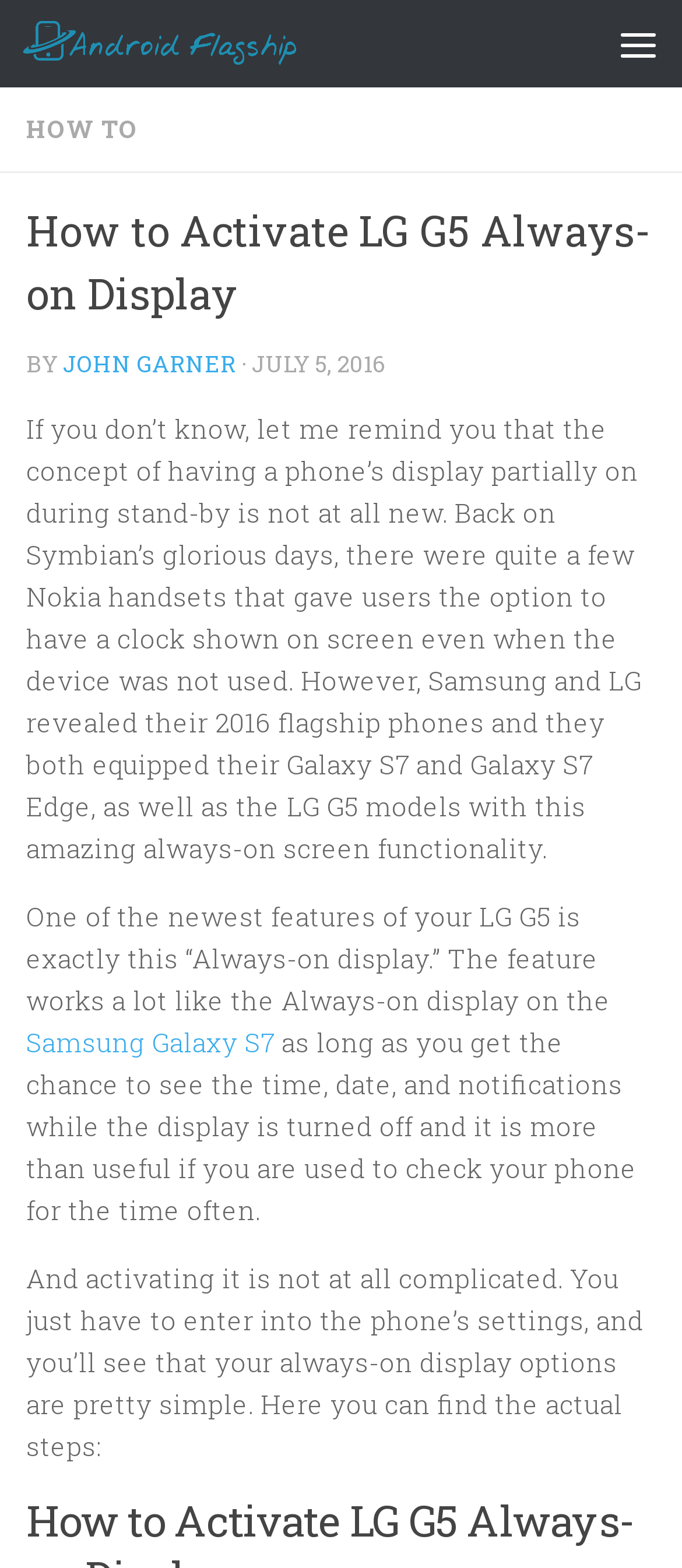Using details from the image, please answer the following question comprehensively:
What is the date of this article?

I found the date by looking at the text next to the clock icon, which is a common convention for indicating the date of an article.